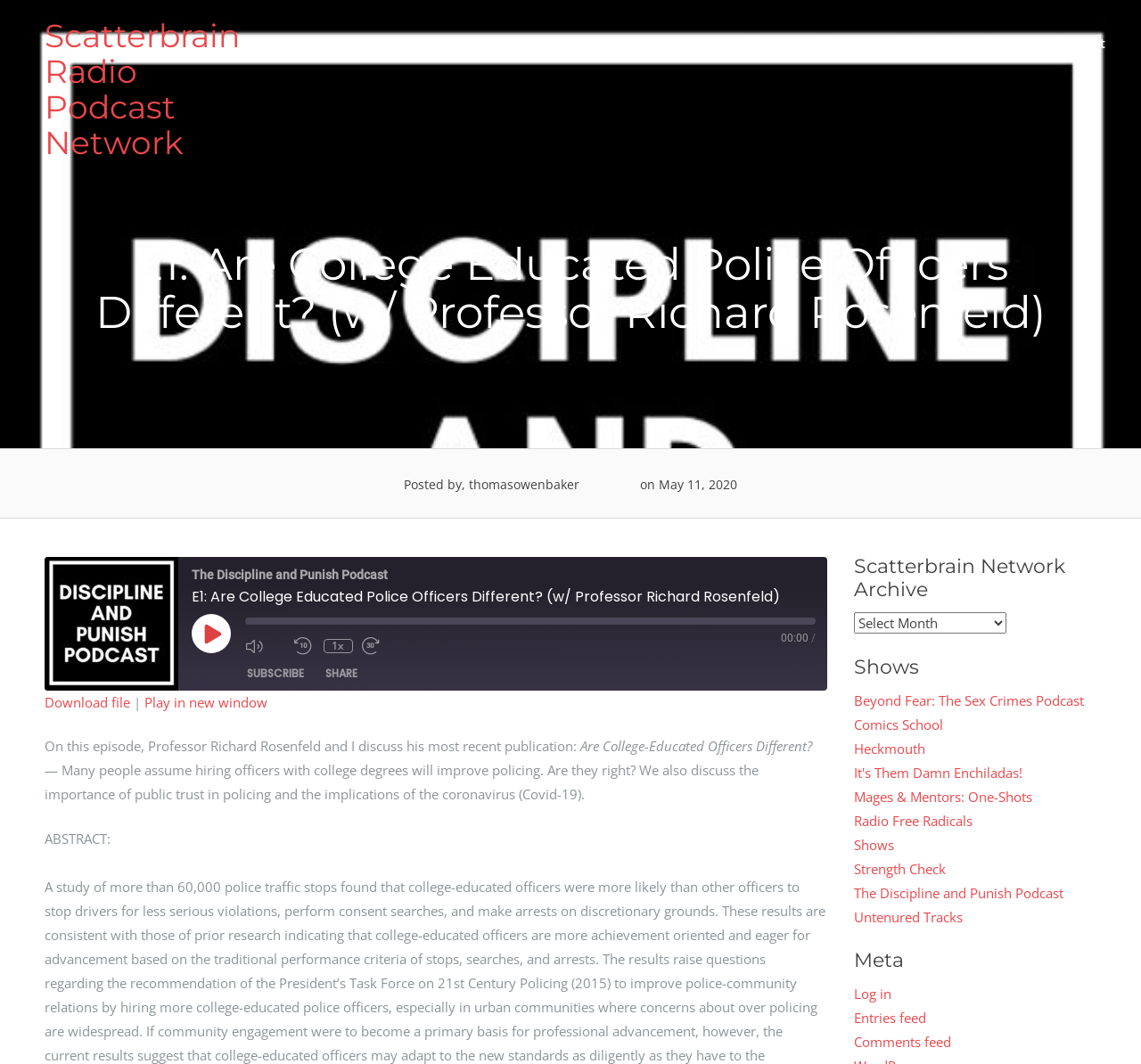What is the topic of discussion in this episode?
From the details in the image, answer the question comprehensively.

I inferred this answer by reading the static text 'On this episode, Professor Richard Rosenfeld and I discuss his most recent publication: Are College-Educated Officers Different?' which suggests that the topic of discussion is about college-educated officers.